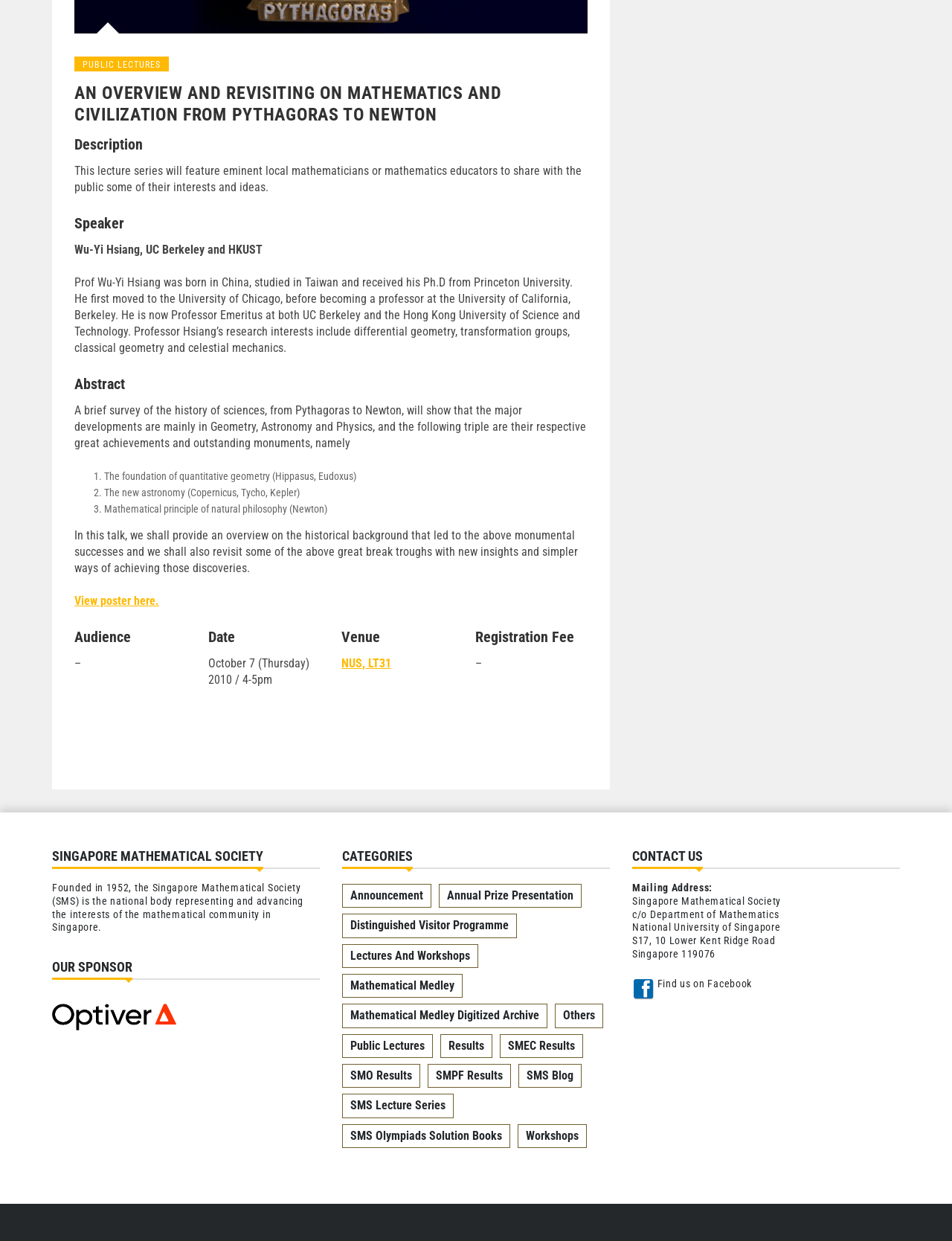Locate the bounding box of the UI element described in the following text: "SMS Blog".

[0.545, 0.857, 0.611, 0.877]